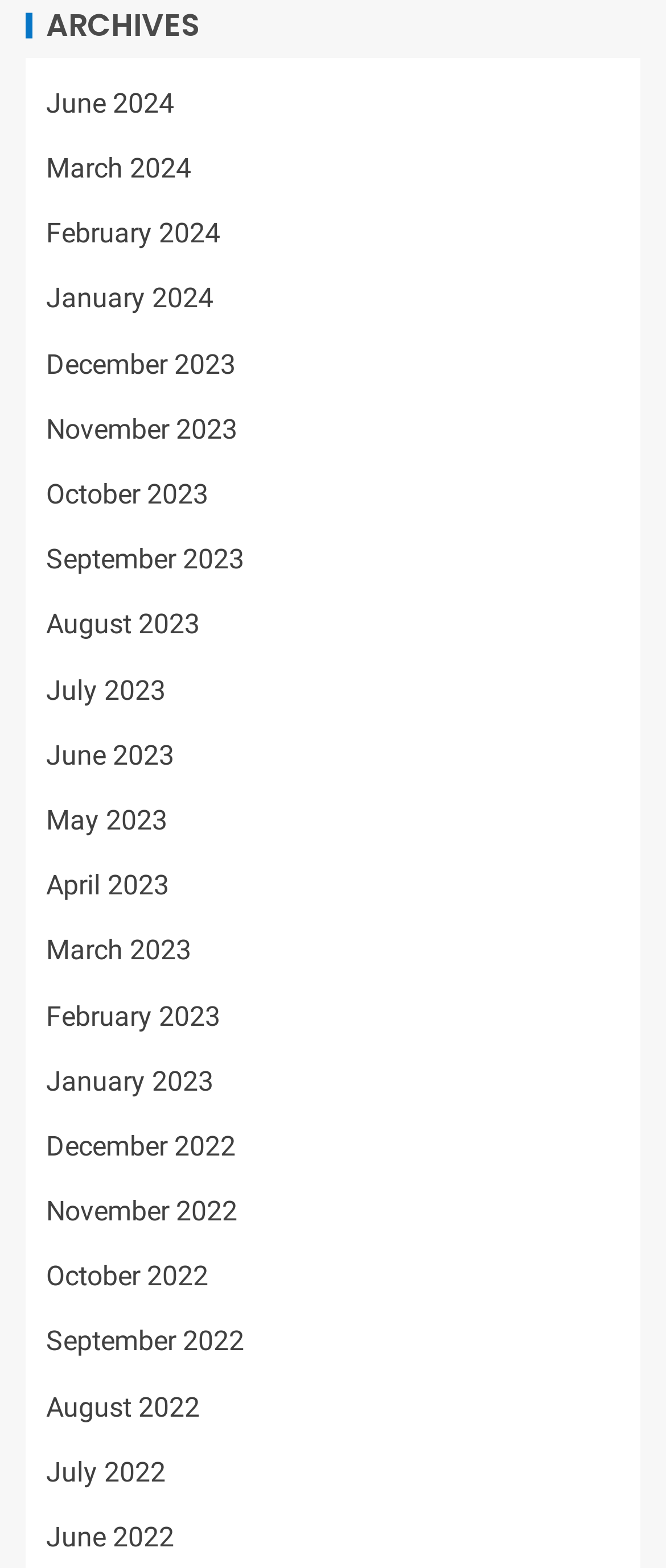Please identify the bounding box coordinates of the region to click in order to complete the task: "view archives for June 2024". The coordinates must be four float numbers between 0 and 1, specified as [left, top, right, bottom].

[0.069, 0.055, 0.262, 0.076]